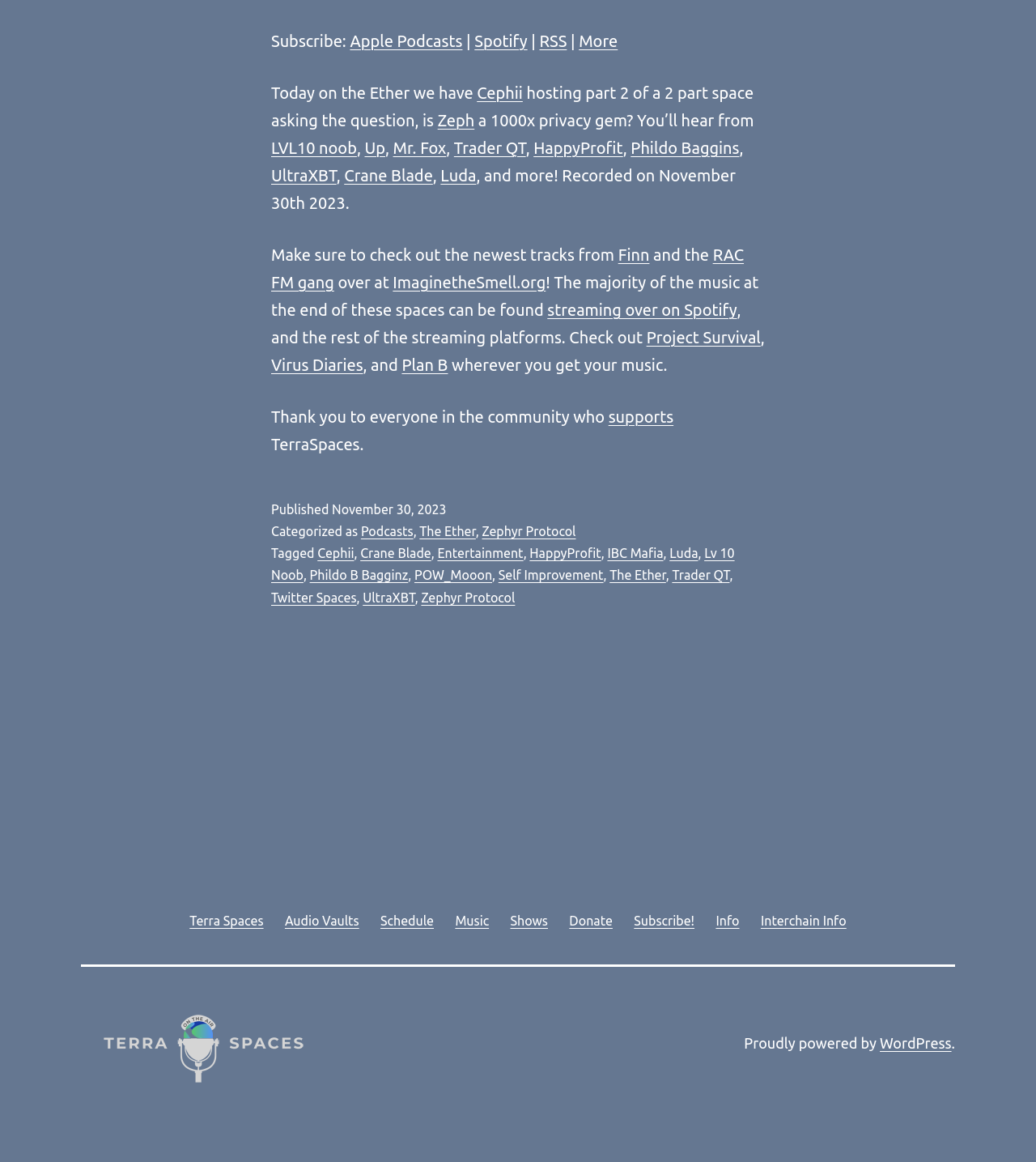Indicate the bounding box coordinates of the element that needs to be clicked to satisfy the following instruction: "Listen to the podcast with Cephii". The coordinates should be four float numbers between 0 and 1, i.e., [left, top, right, bottom].

[0.46, 0.072, 0.505, 0.088]